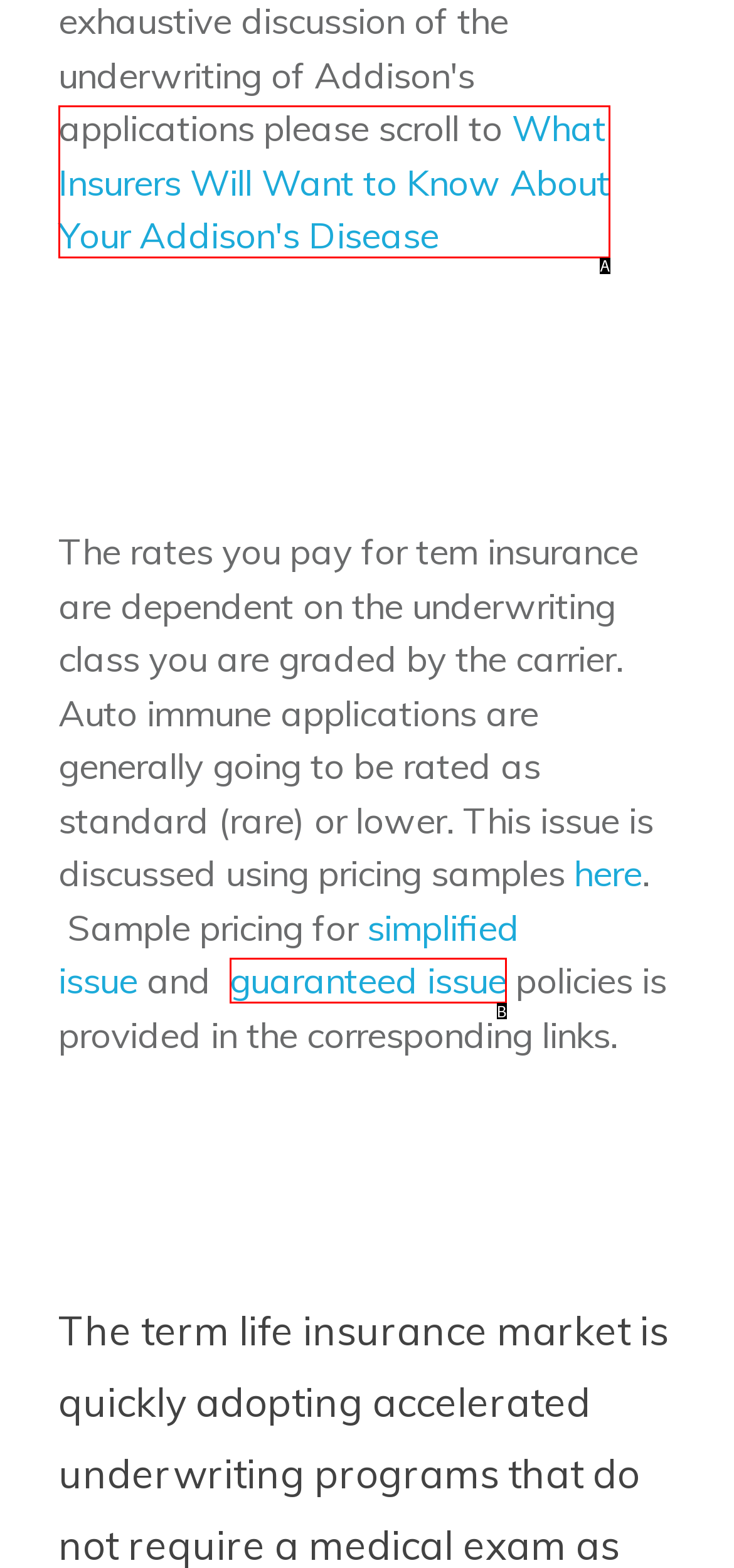Choose the letter that best represents the description: guaranteed issue. Provide the letter as your response.

B